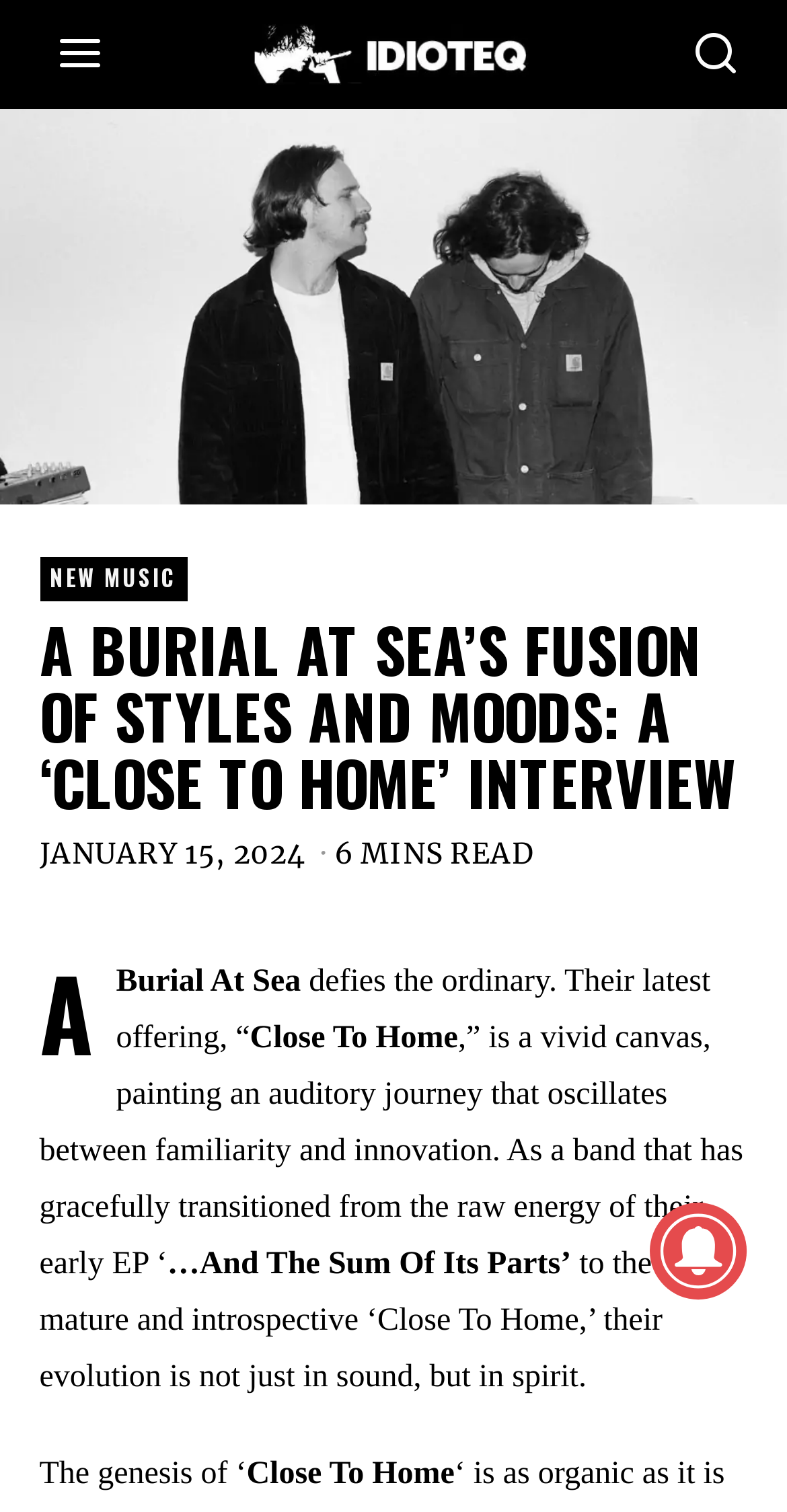Give a concise answer of one word or phrase to the question: 
What is the date of the article?

JANUARY 15, 2024